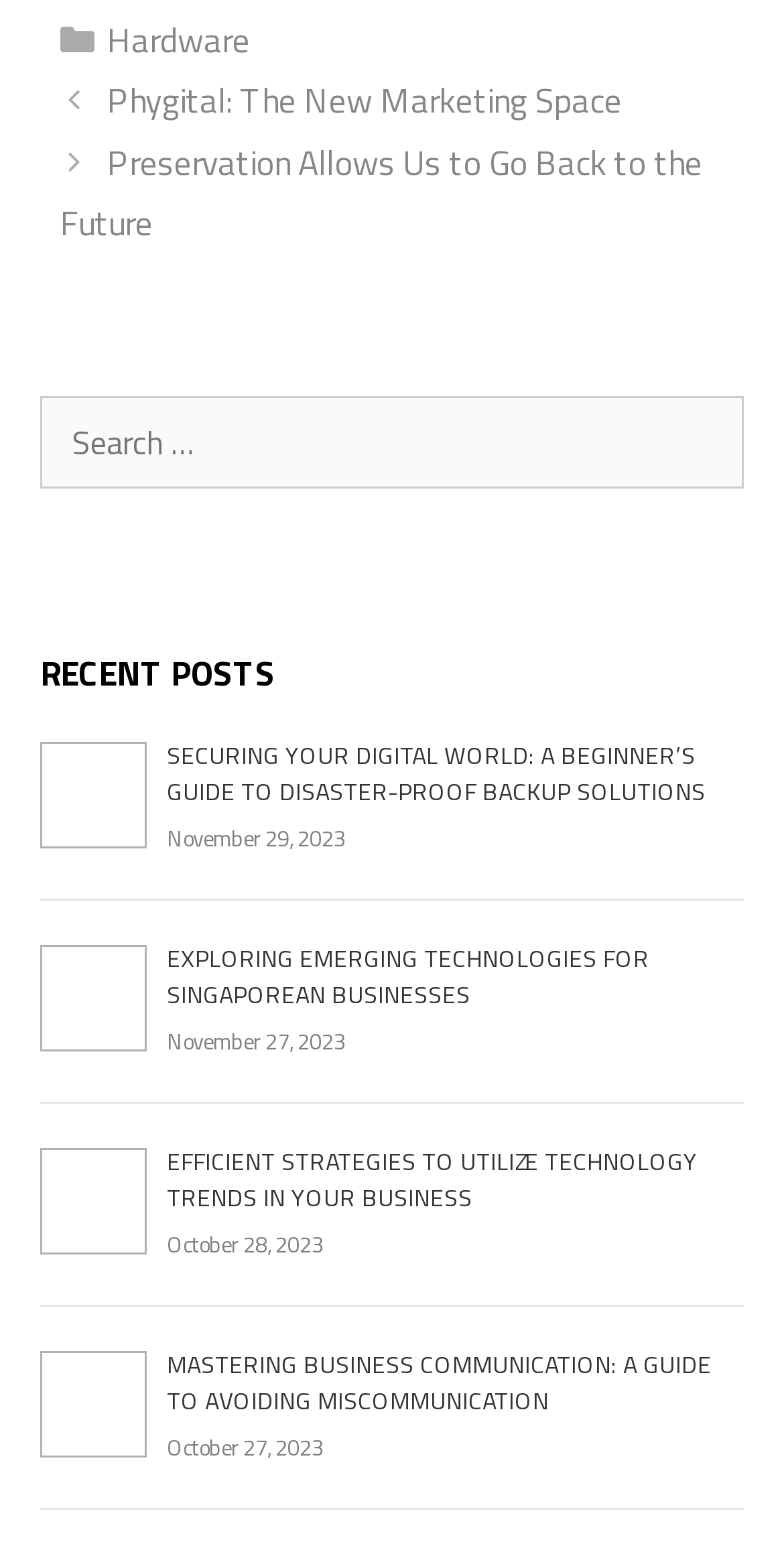Specify the bounding box coordinates of the area that needs to be clicked to achieve the following instruction: "Search for something".

[0.051, 0.256, 0.949, 0.316]